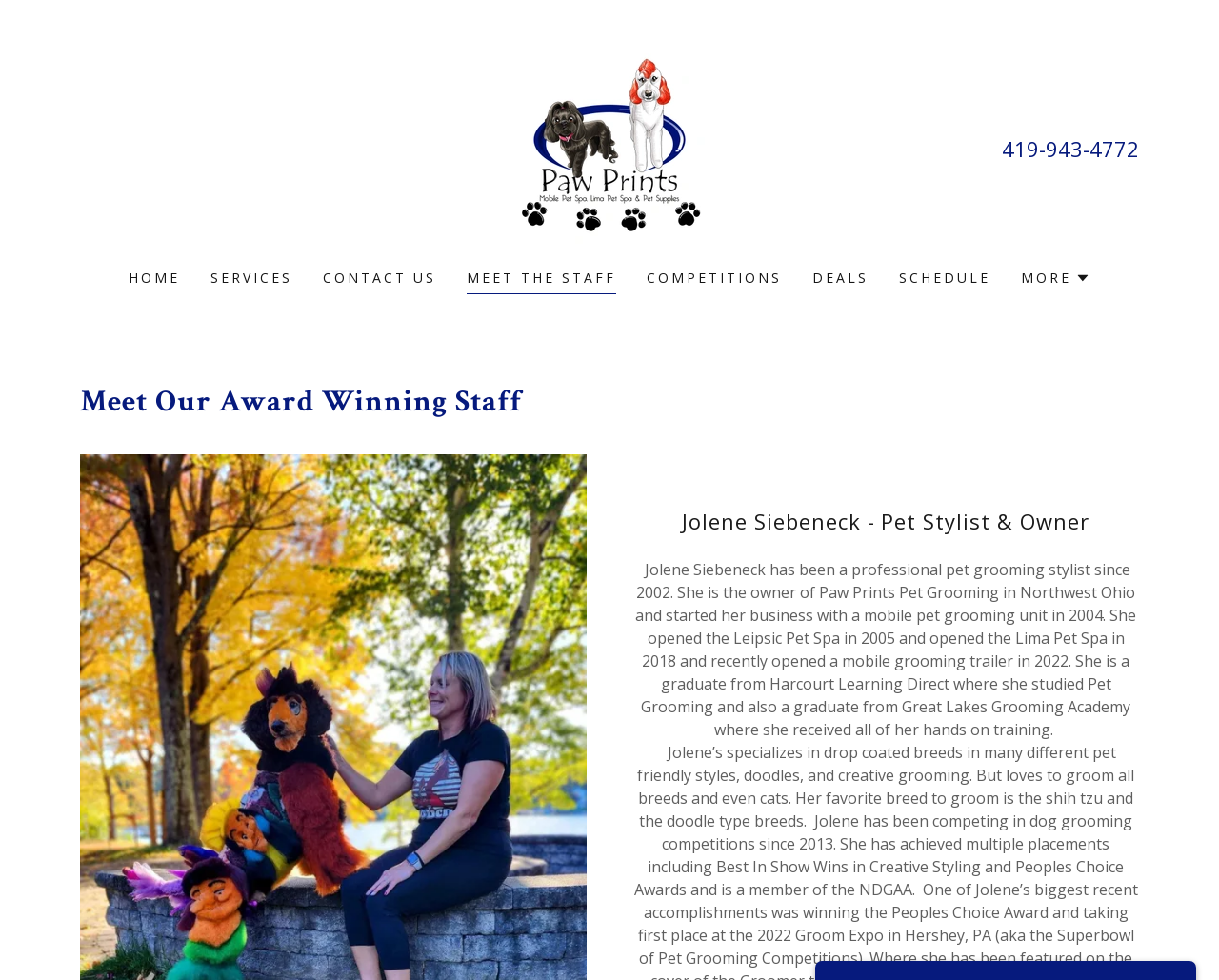Determine the bounding box for the described HTML element: "Meet The Staff". Ensure the coordinates are four float numbers between 0 and 1 in the format [left, top, right, bottom].

[0.383, 0.272, 0.505, 0.3]